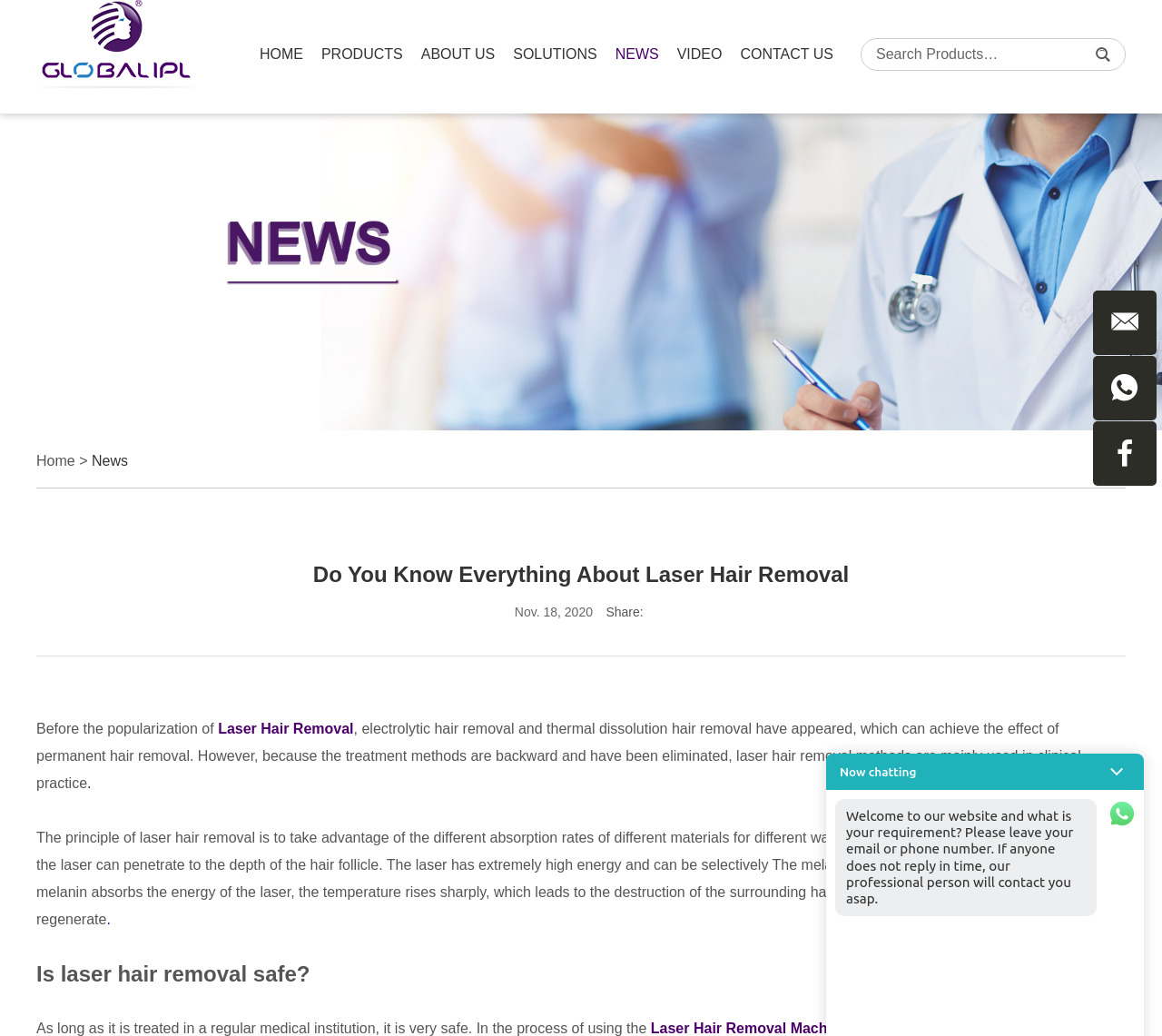Please identify the bounding box coordinates of the clickable region that I should interact with to perform the following instruction: "Contact us". The coordinates should be expressed as four float numbers between 0 and 1, i.e., [left, top, right, bottom].

[0.629, 0.037, 0.725, 0.068]